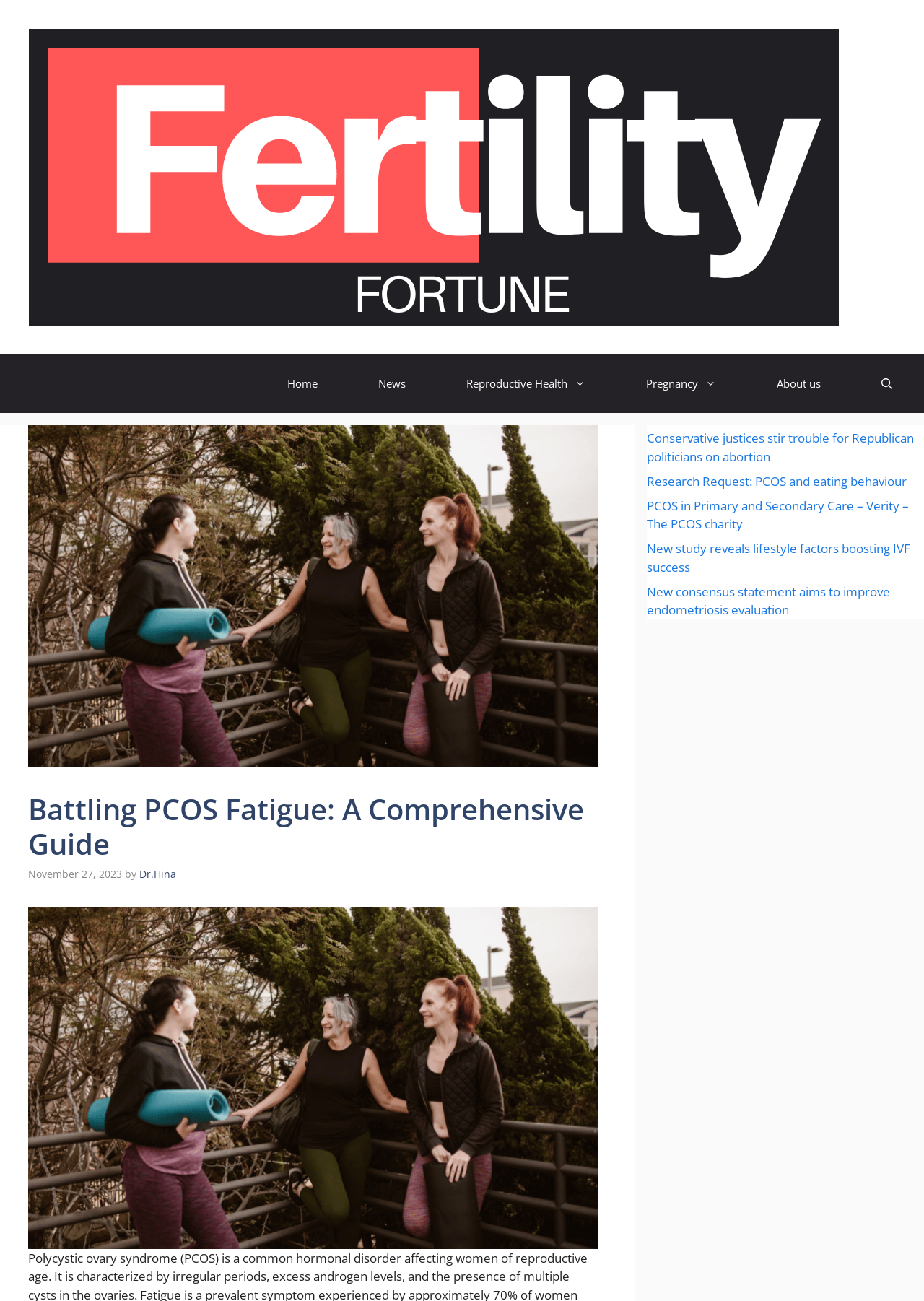Please identify the bounding box coordinates of the region to click in order to complete the task: "Go to the Home page". The coordinates must be four float numbers between 0 and 1, specified as [left, top, right, bottom].

[0.278, 0.272, 0.377, 0.317]